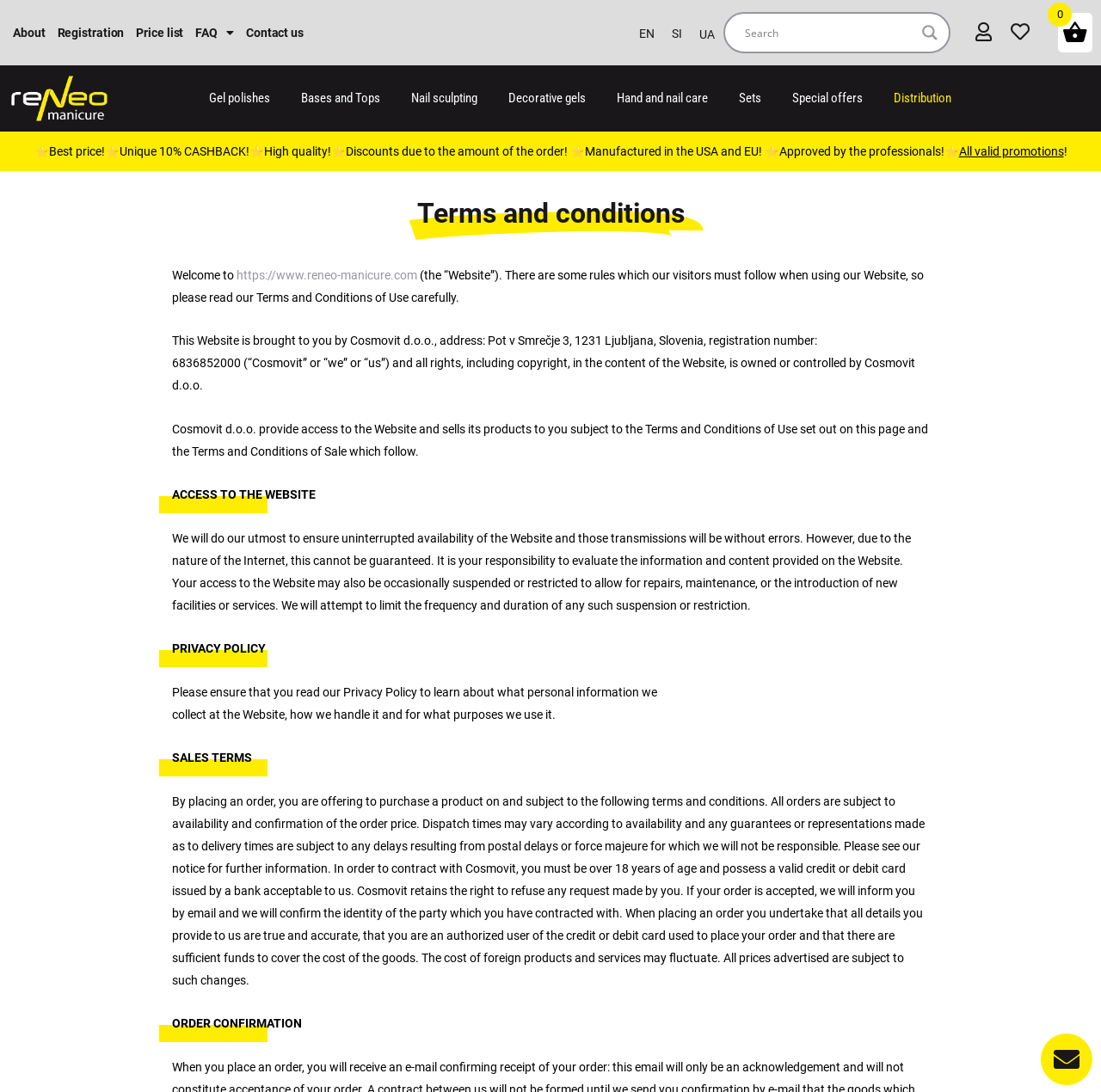Who owns the website?
Refer to the image and provide a concise answer in one word or phrase.

Cosmovit d.o.o.